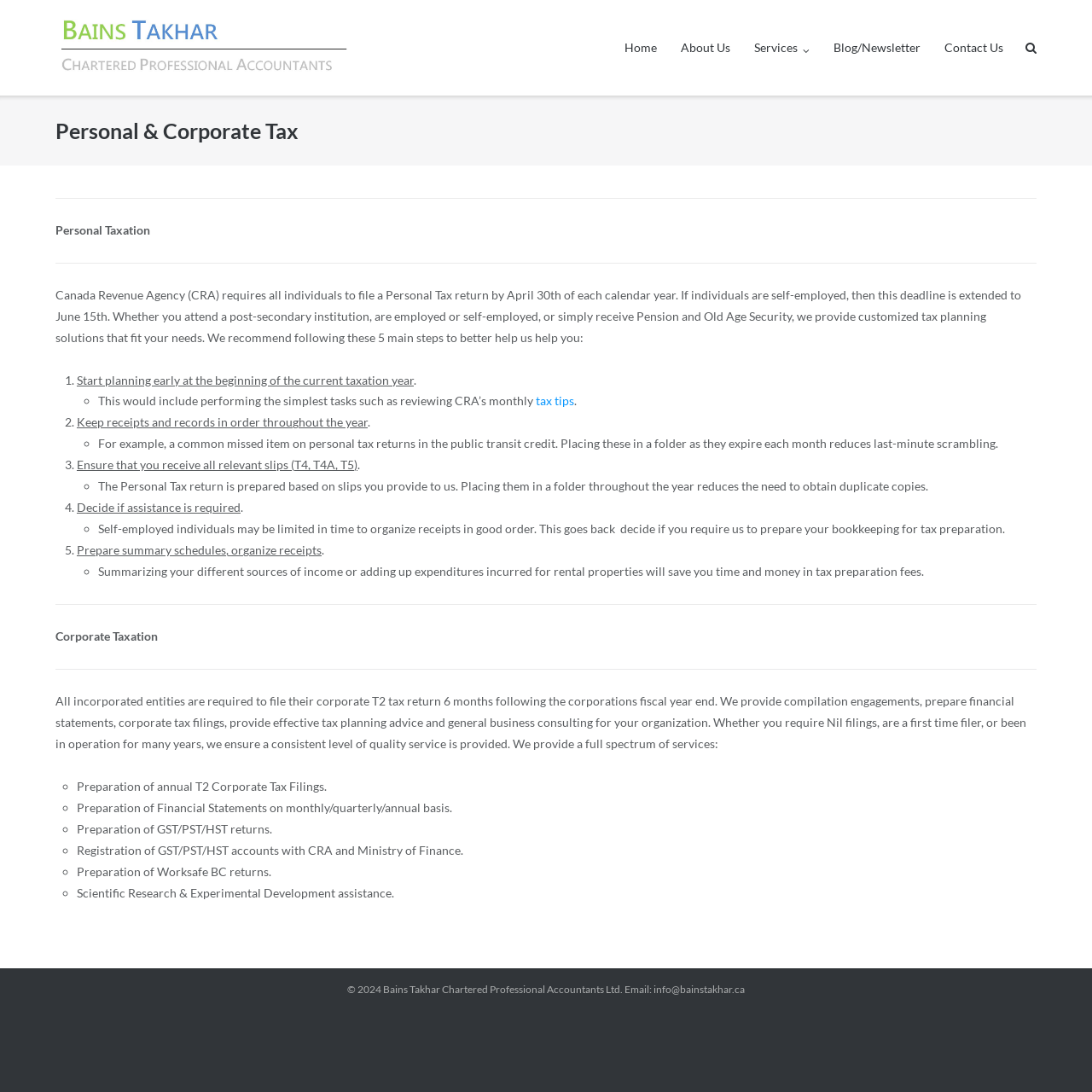Identify the bounding box coordinates of the section to be clicked to complete the task described by the following instruction: "Click the About Us link". The coordinates should be four float numbers between 0 and 1, formatted as [left, top, right, bottom].

[0.624, 0.0, 0.669, 0.088]